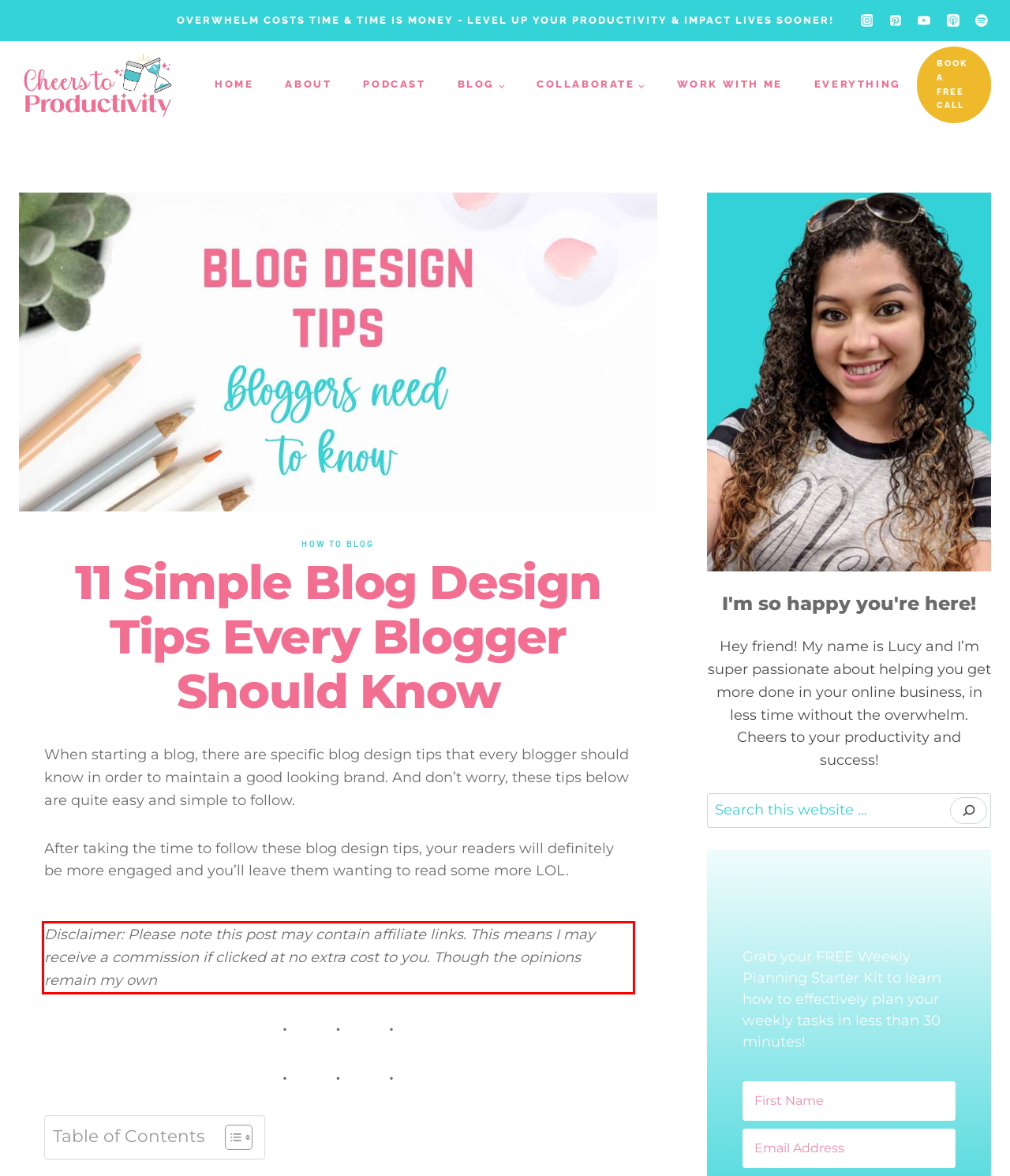Please analyze the provided webpage screenshot and perform OCR to extract the text content from the red rectangle bounding box.

Disclaimer: Please note this post may contain affiliate links. This means I may receive a commission if clicked at no extra cost to you. Though the opinions remain my own